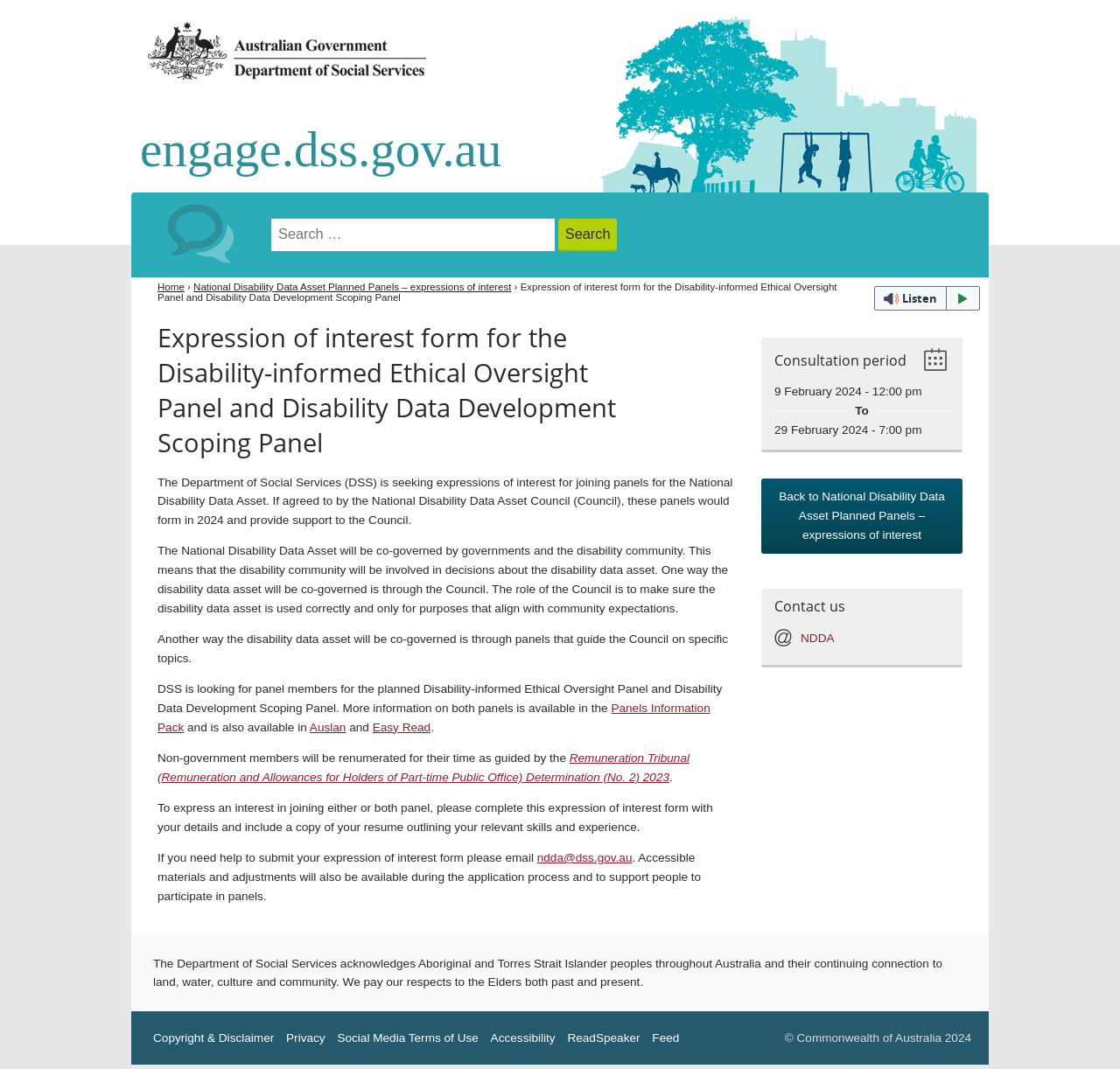Who is the webpage acknowledging?
Using the screenshot, give a one-word or short phrase answer.

Aboriginal and Torres Strait Islander peoples